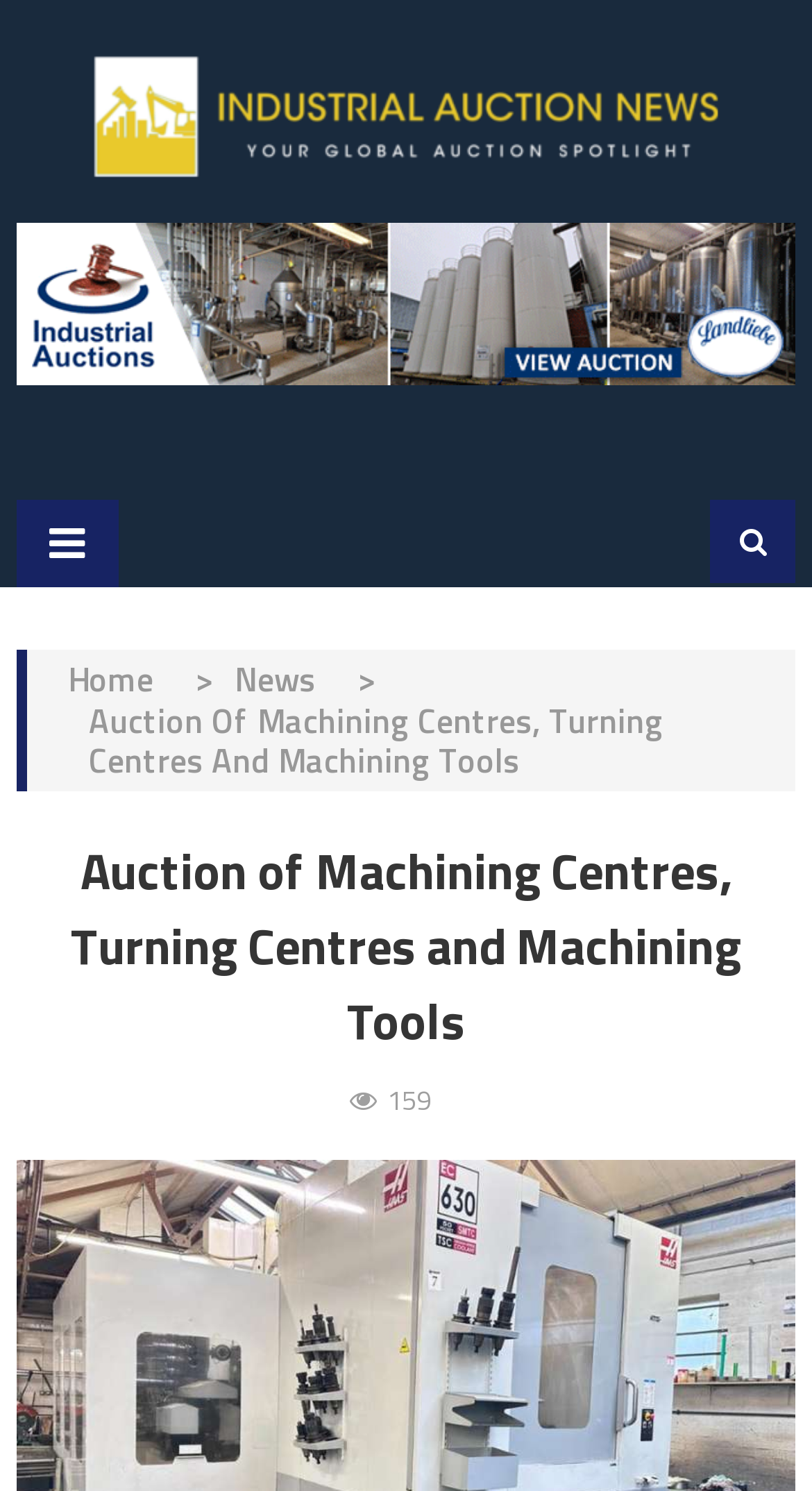Locate the bounding box of the UI element defined by this description: "News". The coordinates should be given as four float numbers between 0 and 1, formatted as [left, top, right, bottom].

[0.289, 0.443, 0.389, 0.47]